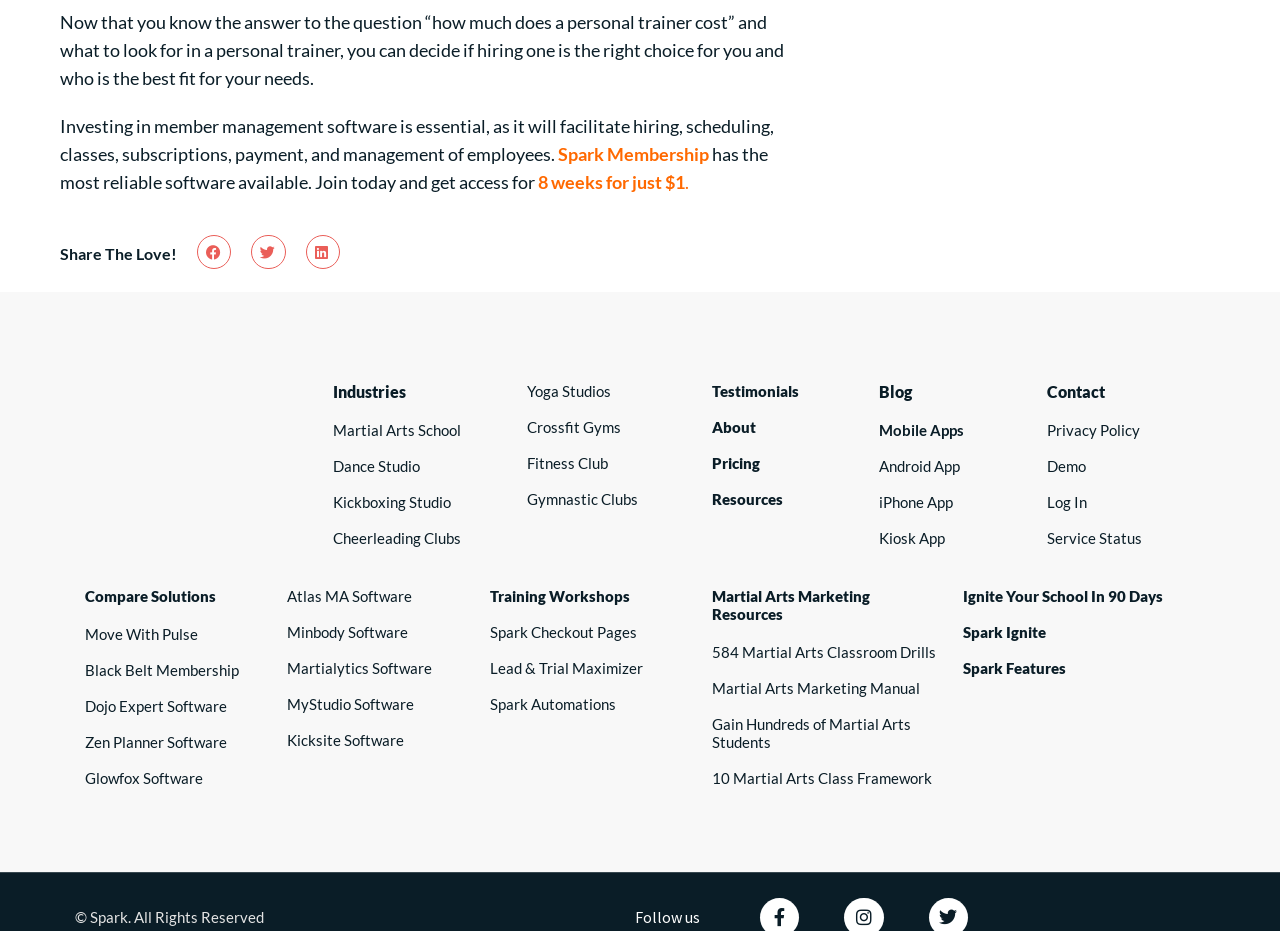What is the purpose of the software mentioned?
Provide a detailed answer to the question, using the image to inform your response.

I found the answer by looking at the static text element that mentions 'member management software' and its importance in facilitating various tasks such as hiring, scheduling, and payment management.